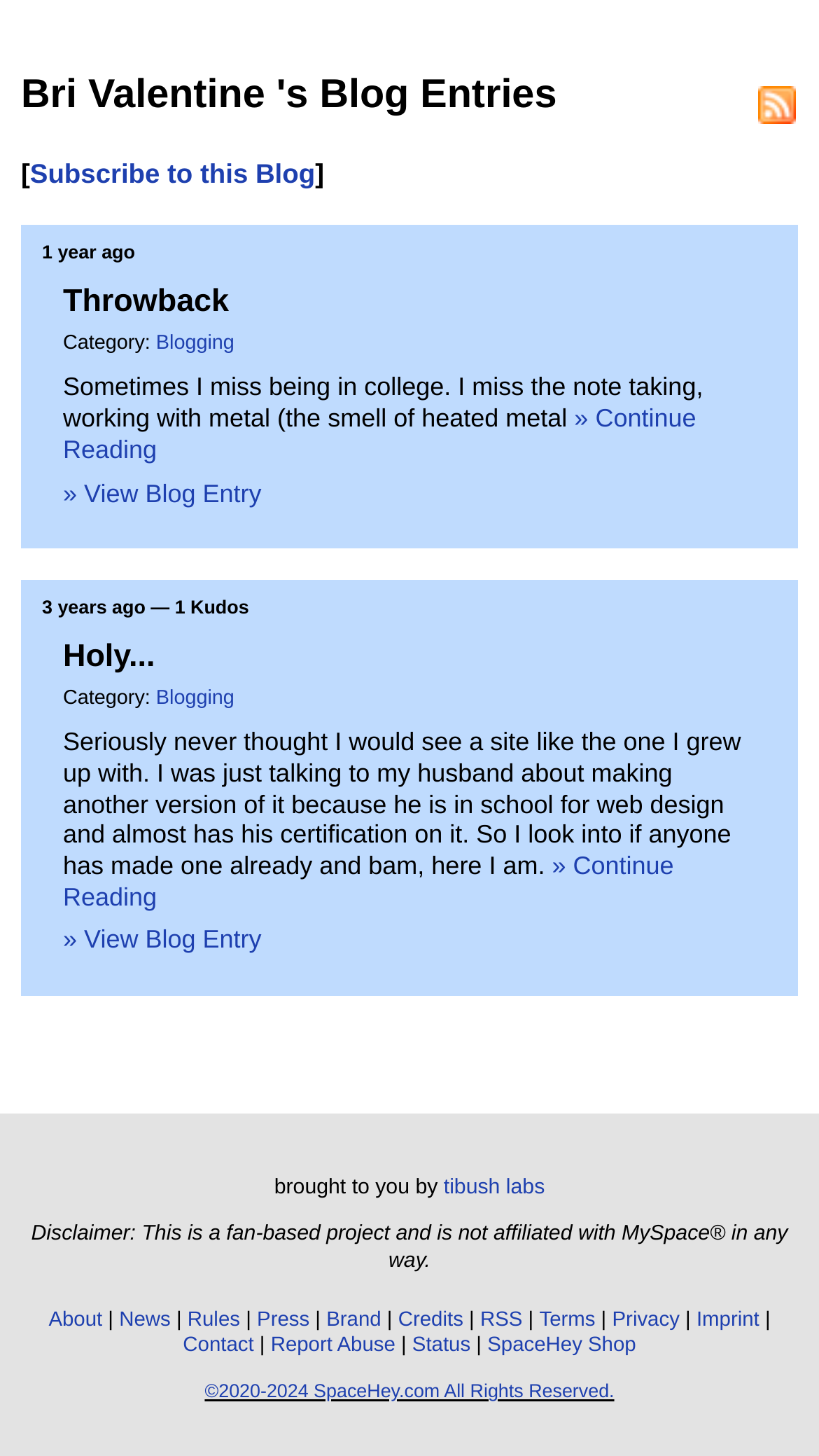Identify the bounding box coordinates for the region of the element that should be clicked to carry out the instruction: "View December 2023". The bounding box coordinates should be four float numbers between 0 and 1, i.e., [left, top, right, bottom].

None